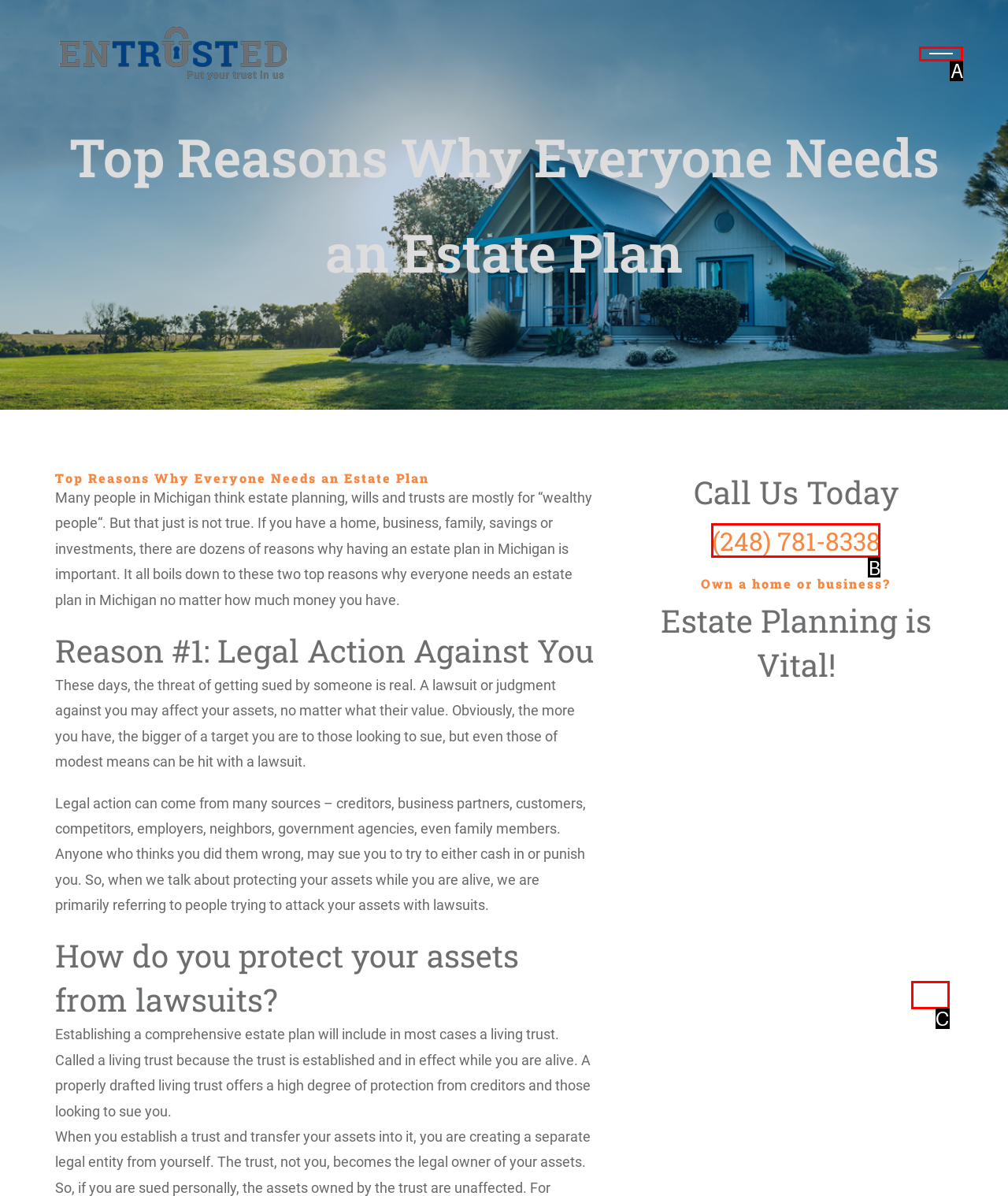What letter corresponds to the UI element described here: aria-label="Toggle Menu"
Reply with the letter from the options provided.

A